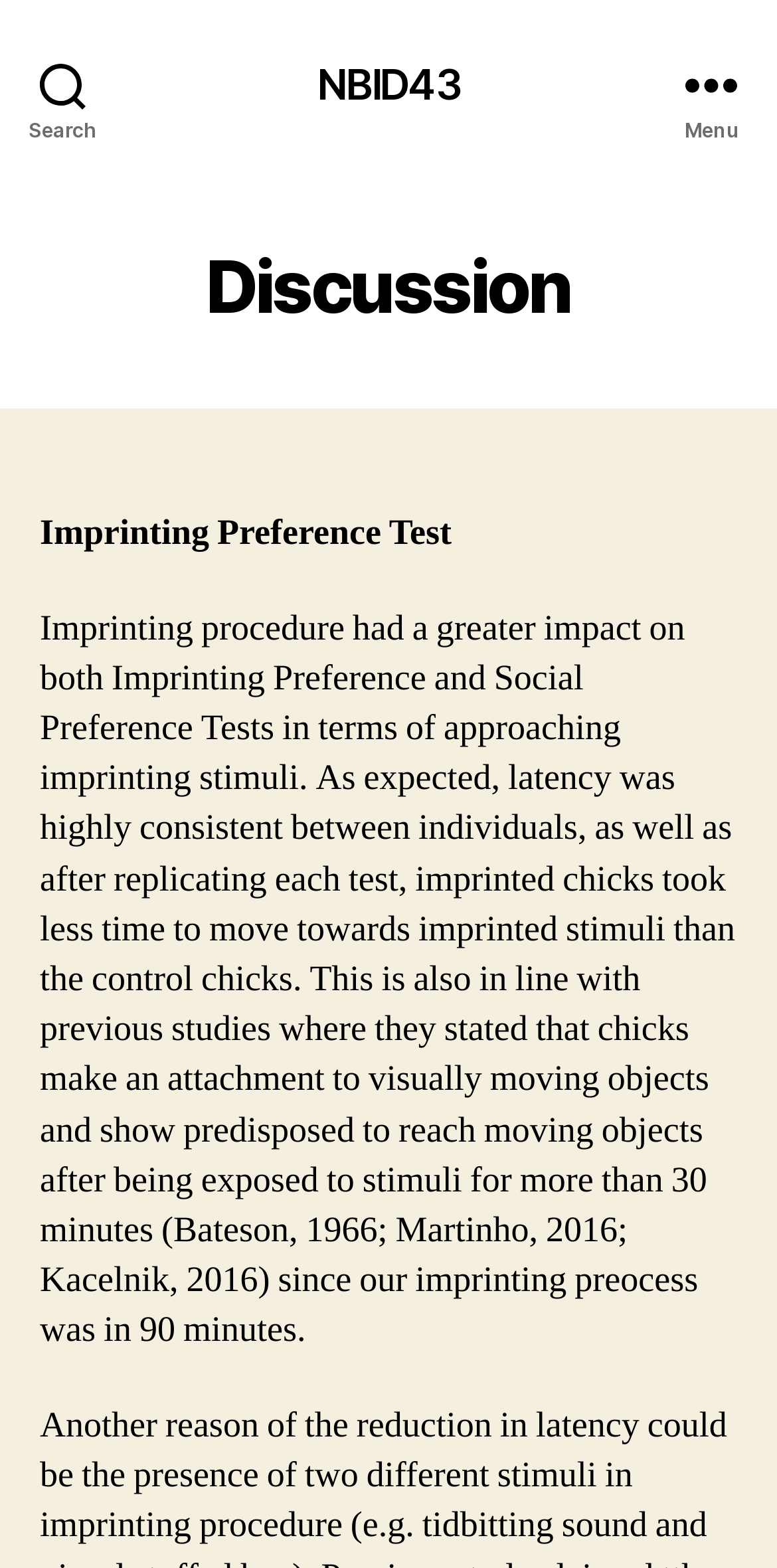What is the topic of the discussion?
Using the visual information from the image, give a one-word or short-phrase answer.

Imprinting procedure